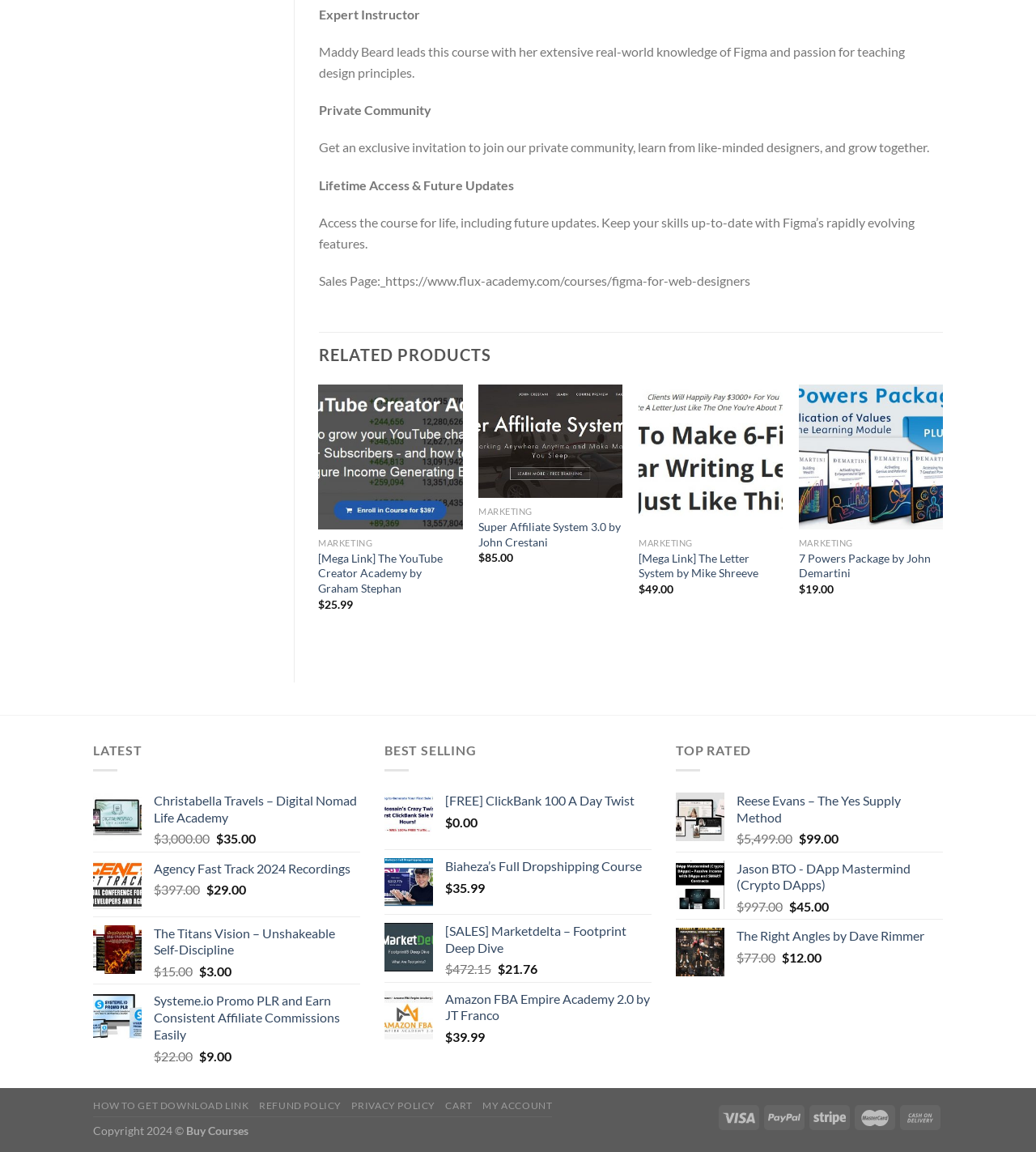What is the name of the private community mentioned?
Look at the image and respond to the question as thoroughly as possible.

The webpage mentions a private community, but it does not specify a name for it. The relevant text is 'Get an exclusive invitation to join our private community, learn from like-minded designers, and grow together.'